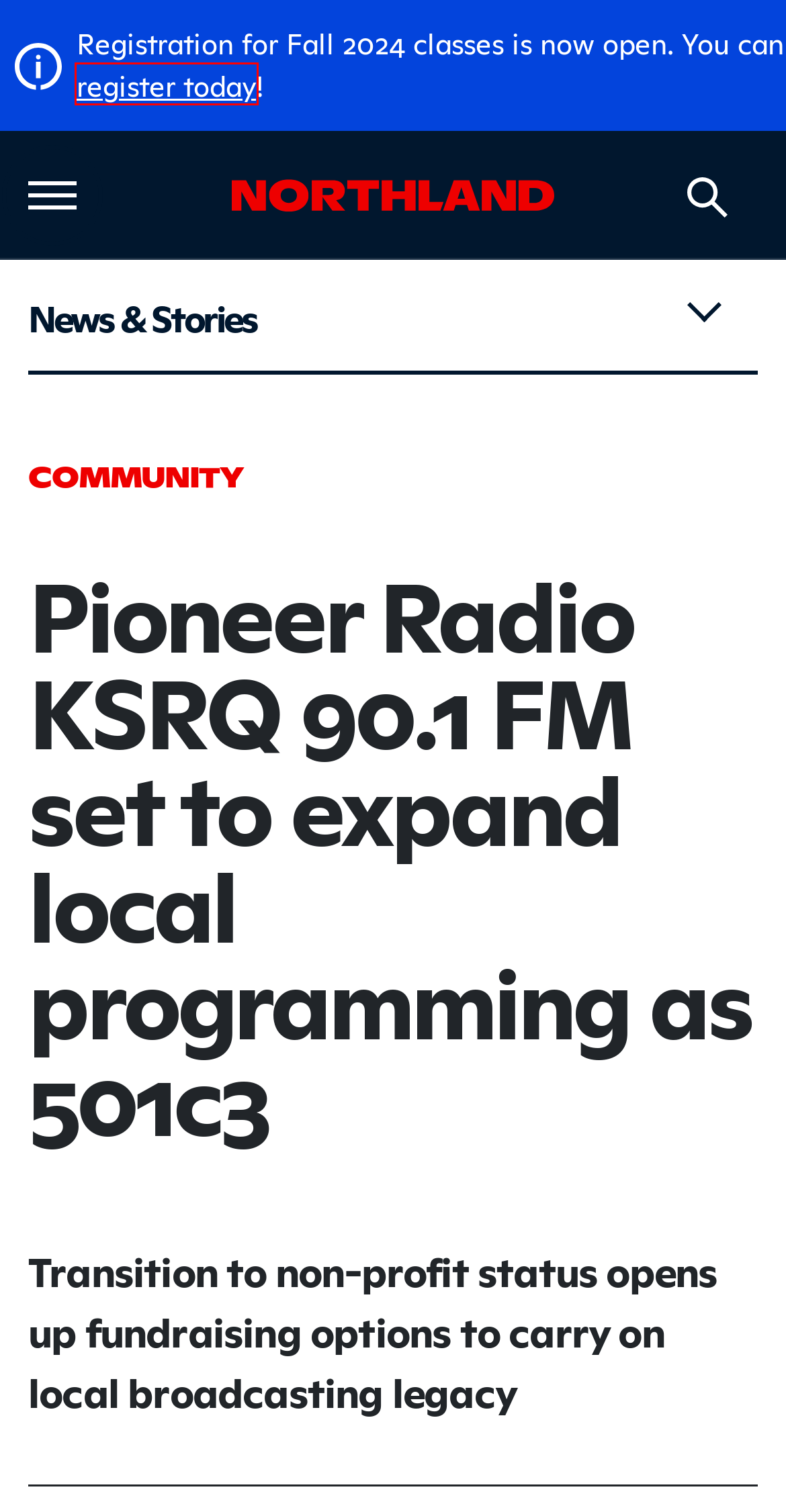You are given a webpage screenshot where a red bounding box highlights an element. Determine the most fitting webpage description for the new page that loads after clicking the element within the red bounding box. Here are the candidates:
A. Employee Directory - Northland Community & Technical College
B. Register for Classes - Northland Community & Technical College
C. Northland Community & Technical College | East Grand Forks & Thief River Falls, Minnesota
D. Contact Northland - Northland Community & Technical College
E. Admissions – Apply | Northland Community & Technical College
F. Minnesota State - 
			Minnesota State Colleges and Universities
G. Northland News | Northland Community & Technical College
H. Academics - Northland Community & Technical College

B